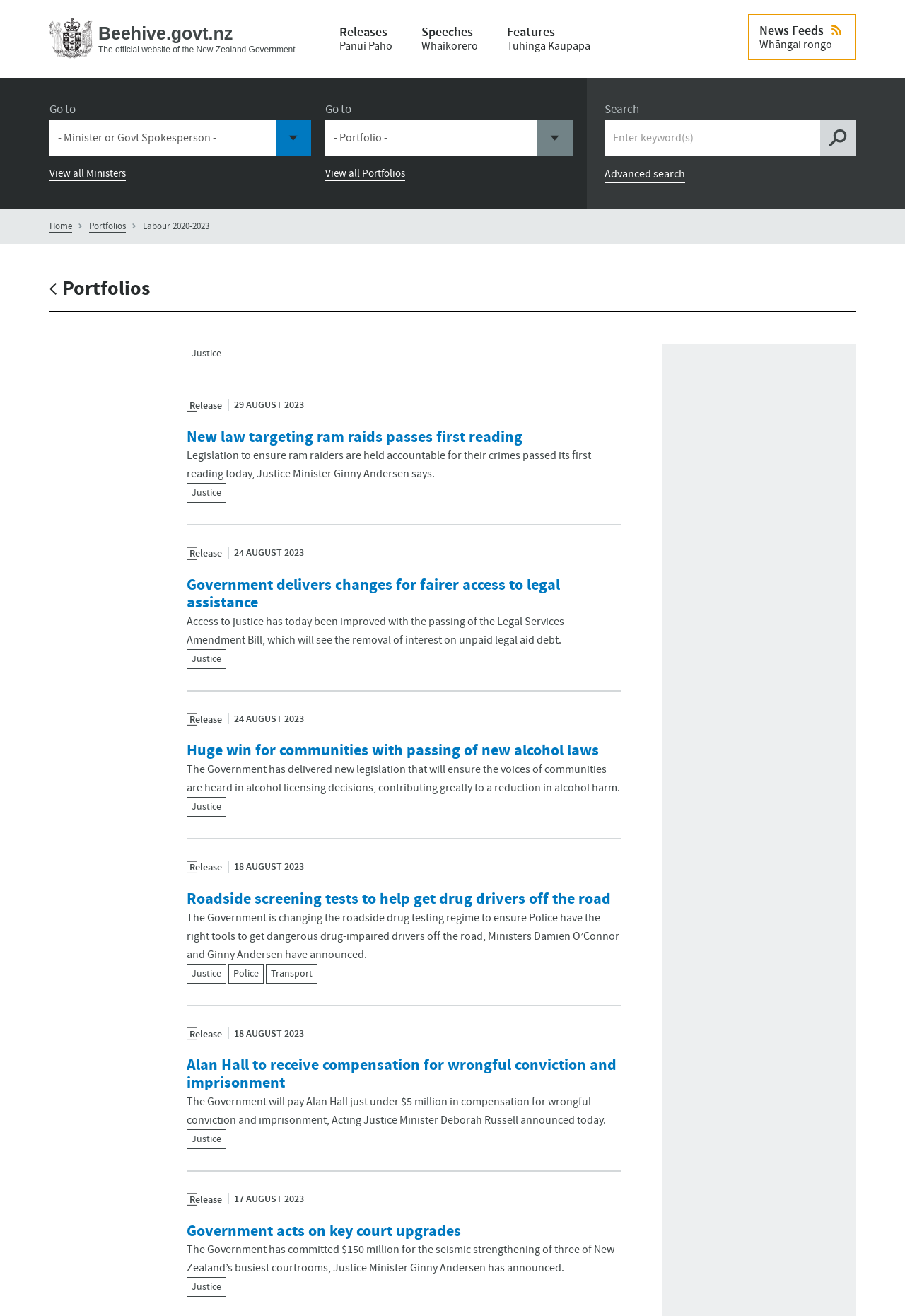Please provide a comprehensive response to the question below by analyzing the image: 
What is the name of the website?

The name of the website can be found at the top of the webpage, where it says 'Justice | Beehive.govt.nz'. This indicates that the website is part of the Beehive.govt.nz domain, which is the official website of the New Zealand Government.